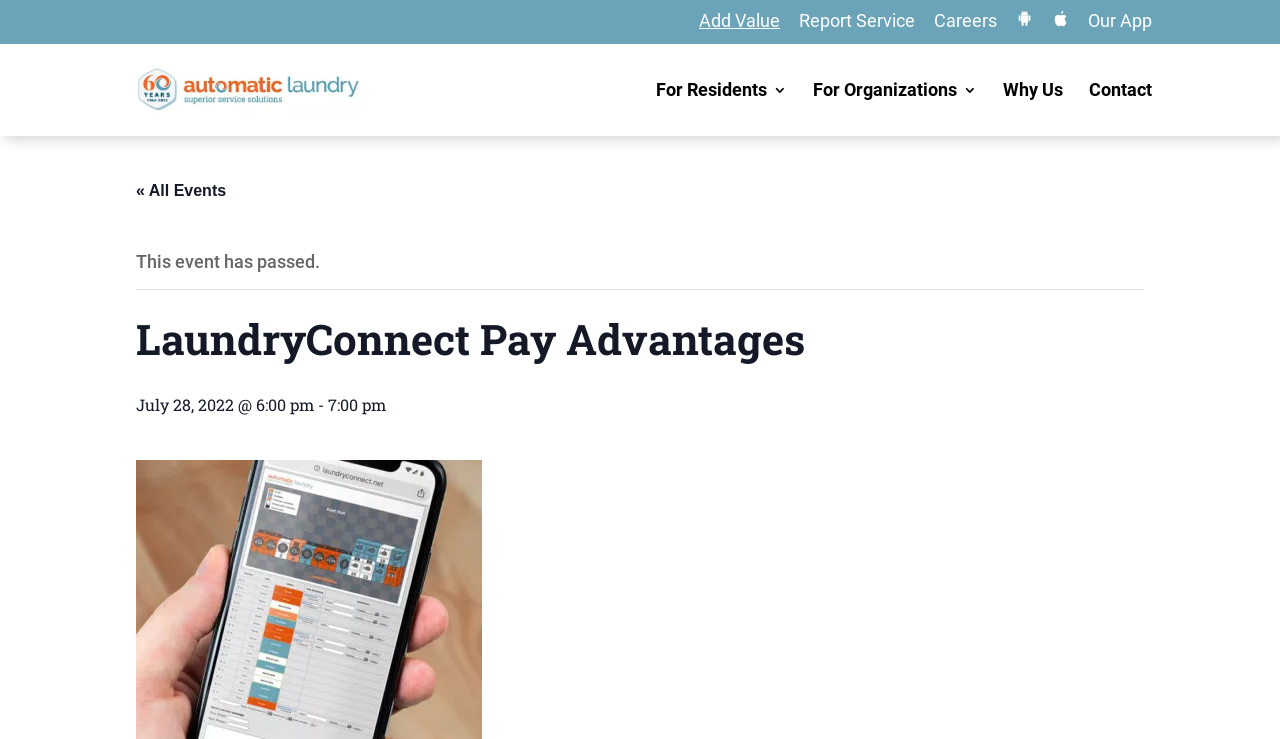Identify the title of the webpage and provide its text content.

LaundryConnect Pay Advantages